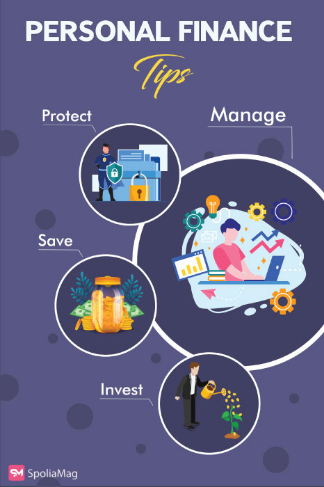What is the symbol of security in the 'Protect' section?
Please use the image to provide an in-depth answer to the question.

The caption describes the 'Protect' section as featuring a character in a suit and a shield icon, which symbolizes security and risk management in financial planning.